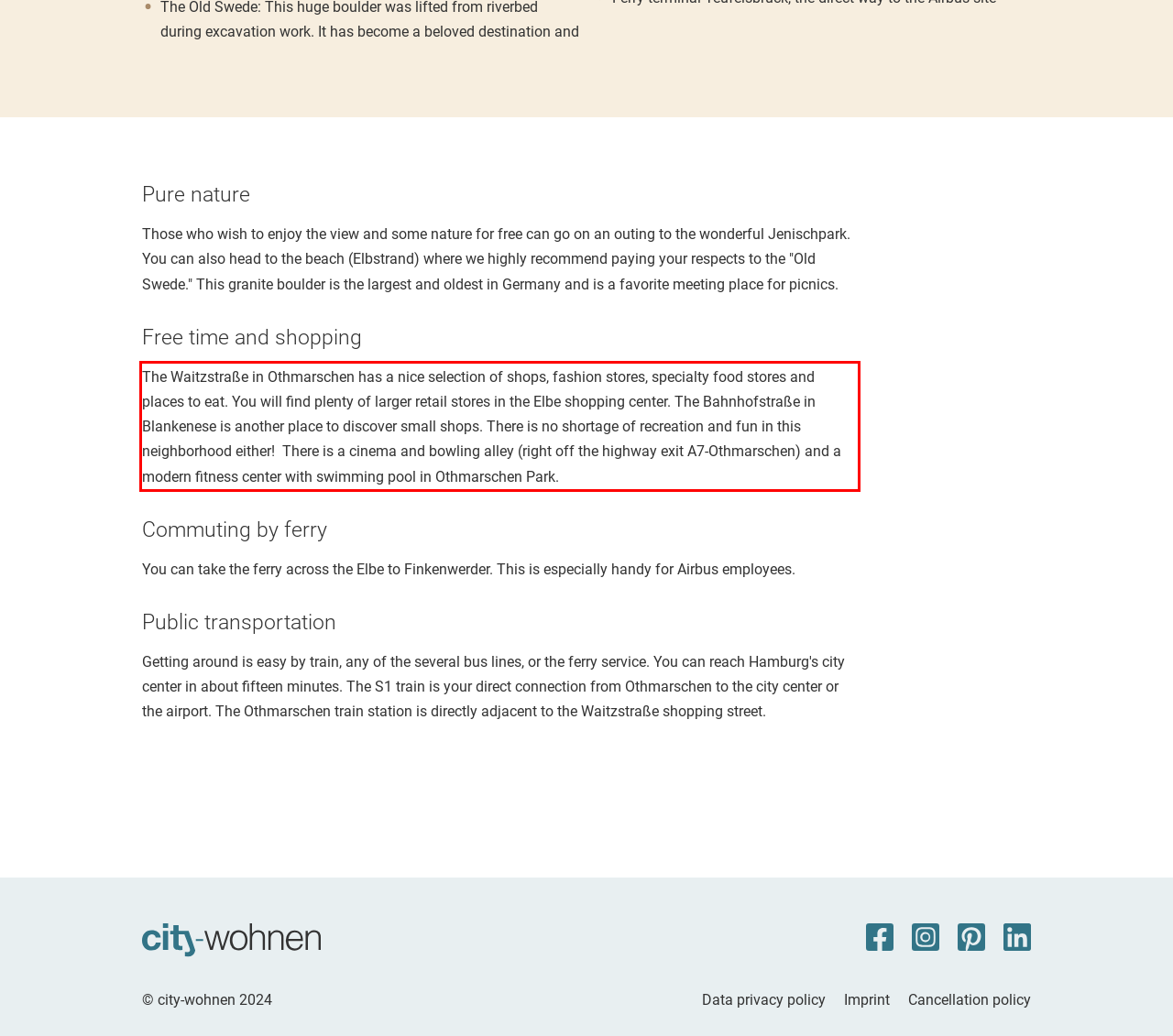In the given screenshot, locate the red bounding box and extract the text content from within it.

The Waitzstraße in Othmarschen has a nice selection of shops, fashion stores, specialty food stores and places to eat. You will find plenty of larger retail stores in the Elbe shopping center. The Bahnhofstraße in Blankenese is another place to discover small shops. There is no shortage of recreation and fun in this neighborhood either! There is a cinema and bowling alley (right off the highway exit A7-Othmarschen) and a modern fitness center with swimming pool in Othmarschen Park.